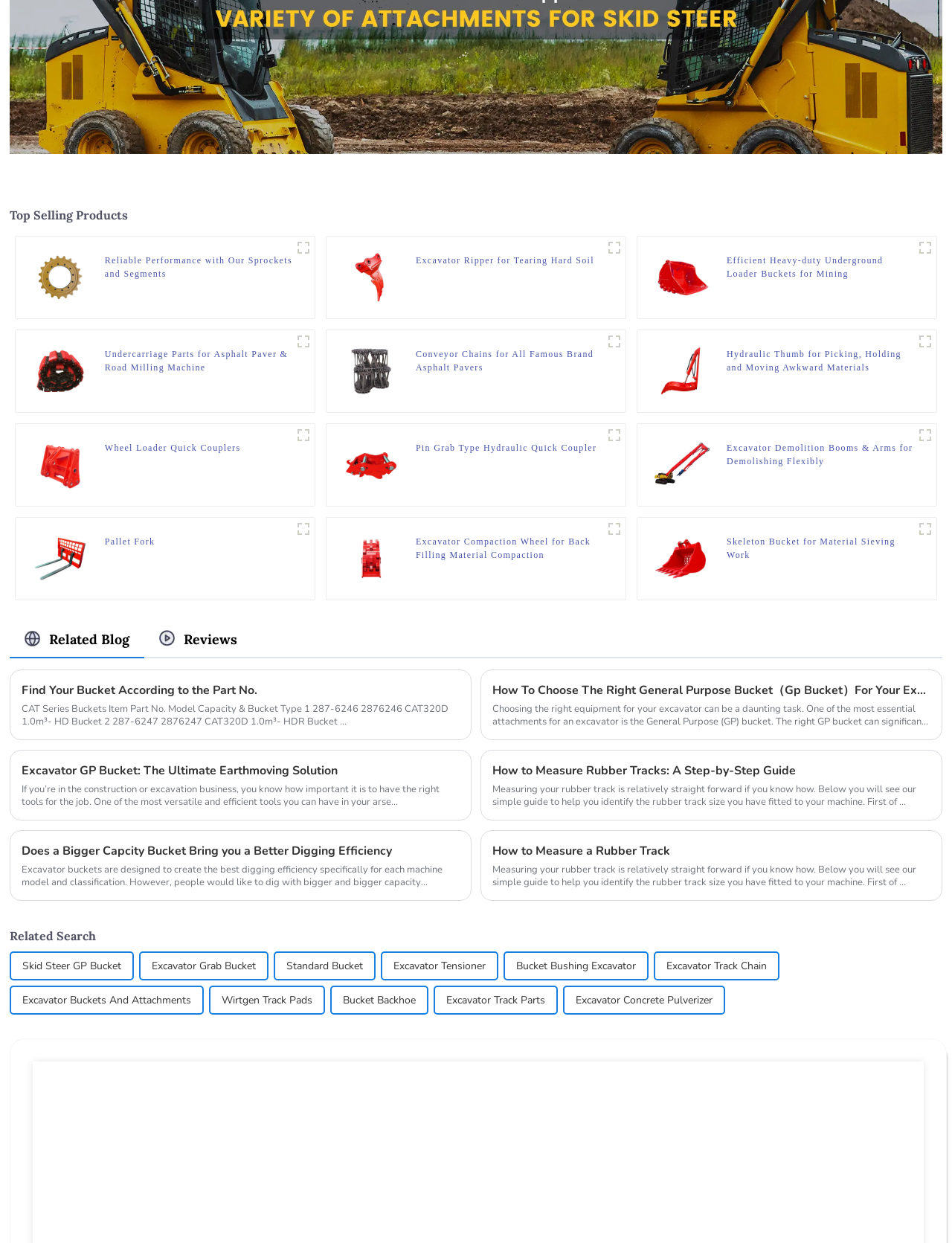Please identify the bounding box coordinates of the element on the webpage that should be clicked to follow this instruction: "Search for something". The bounding box coordinates should be given as four float numbers between 0 and 1, formatted as [left, top, right, bottom].

None